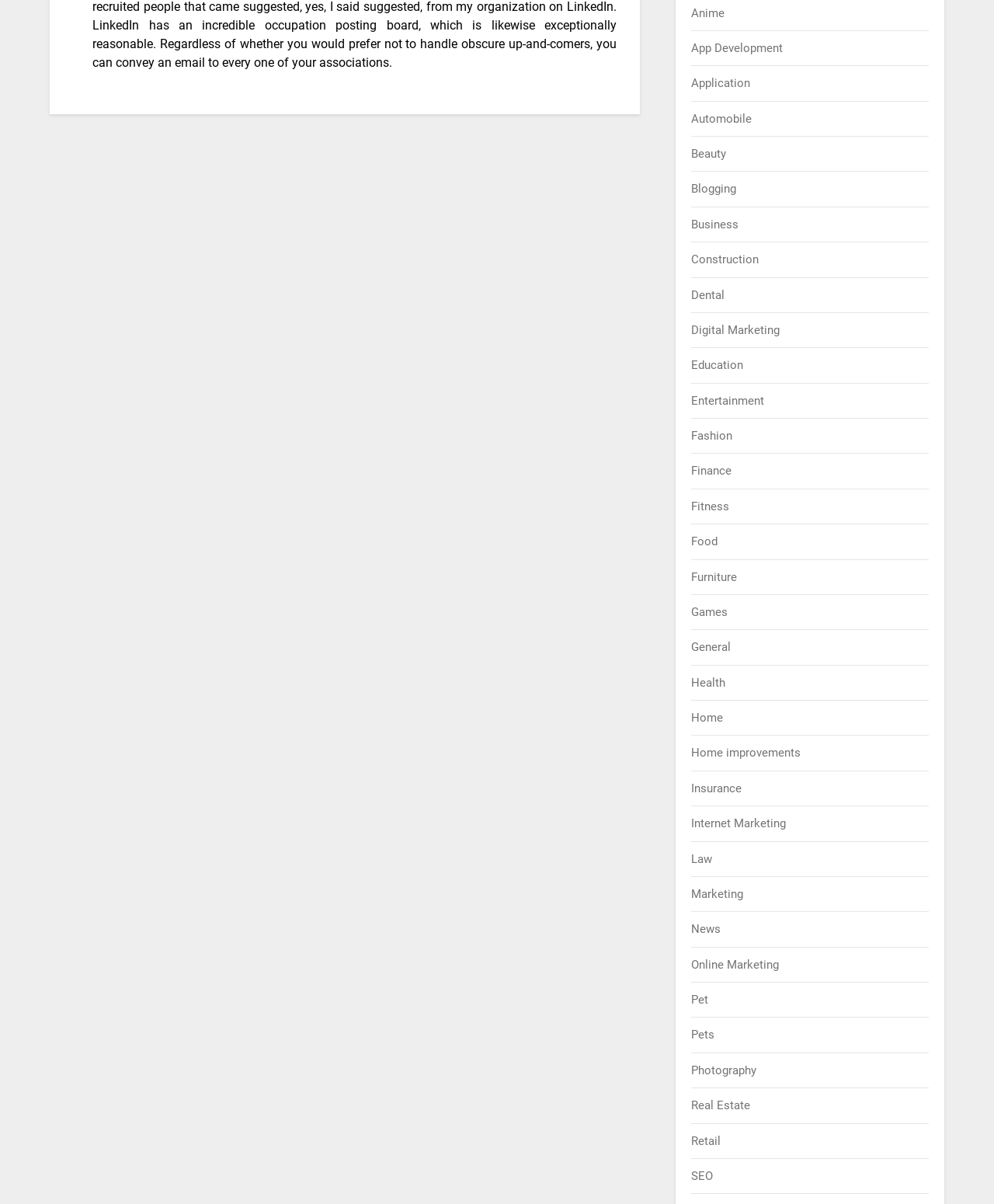Please reply to the following question using a single word or phrase: 
Are the categories listed in alphabetical order?

Yes